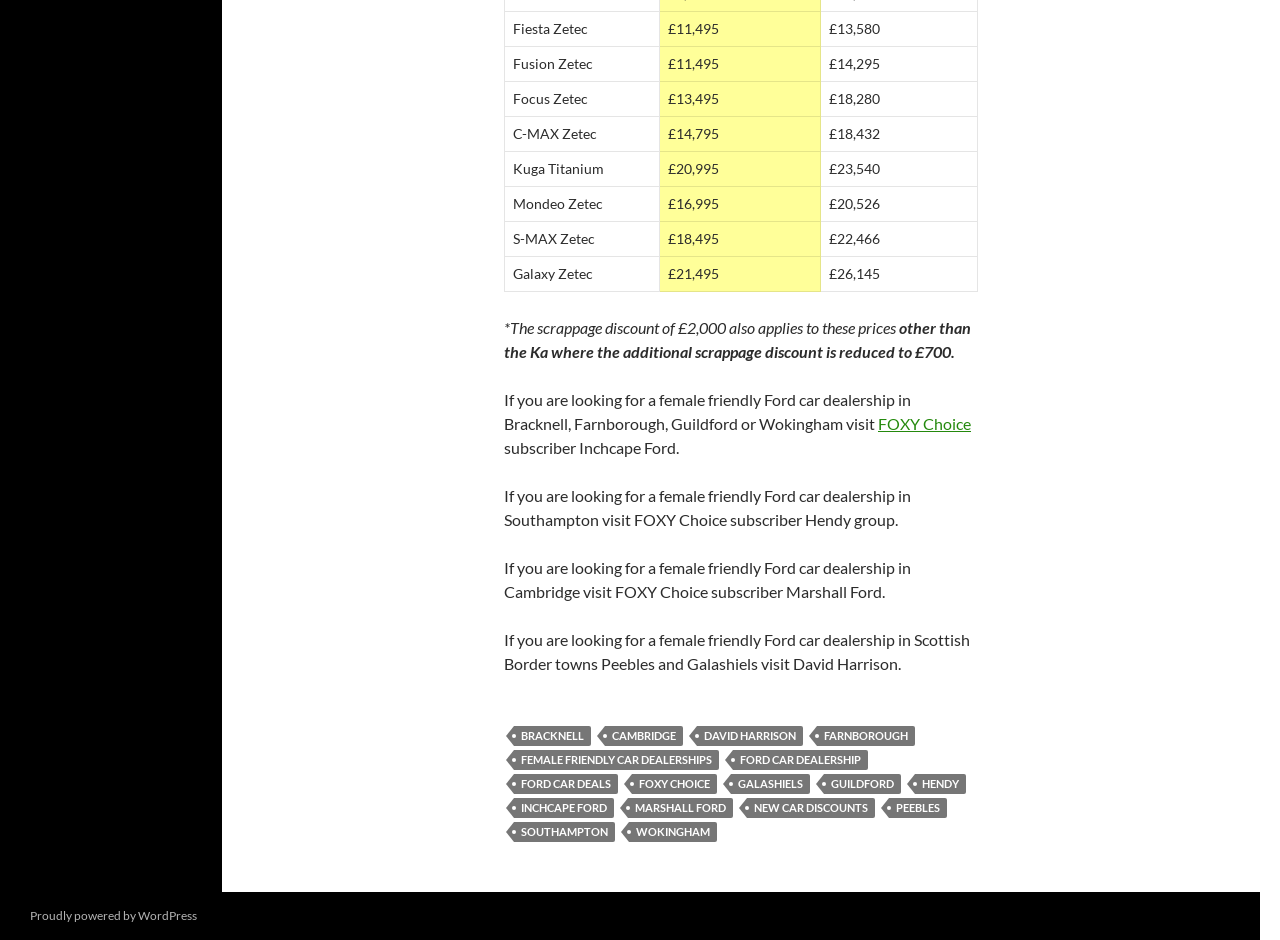Extract the bounding box coordinates for the HTML element that matches this description: "female friendly car dealerships". The coordinates should be four float numbers between 0 and 1, i.e., [left, top, right, bottom].

[0.402, 0.798, 0.562, 0.819]